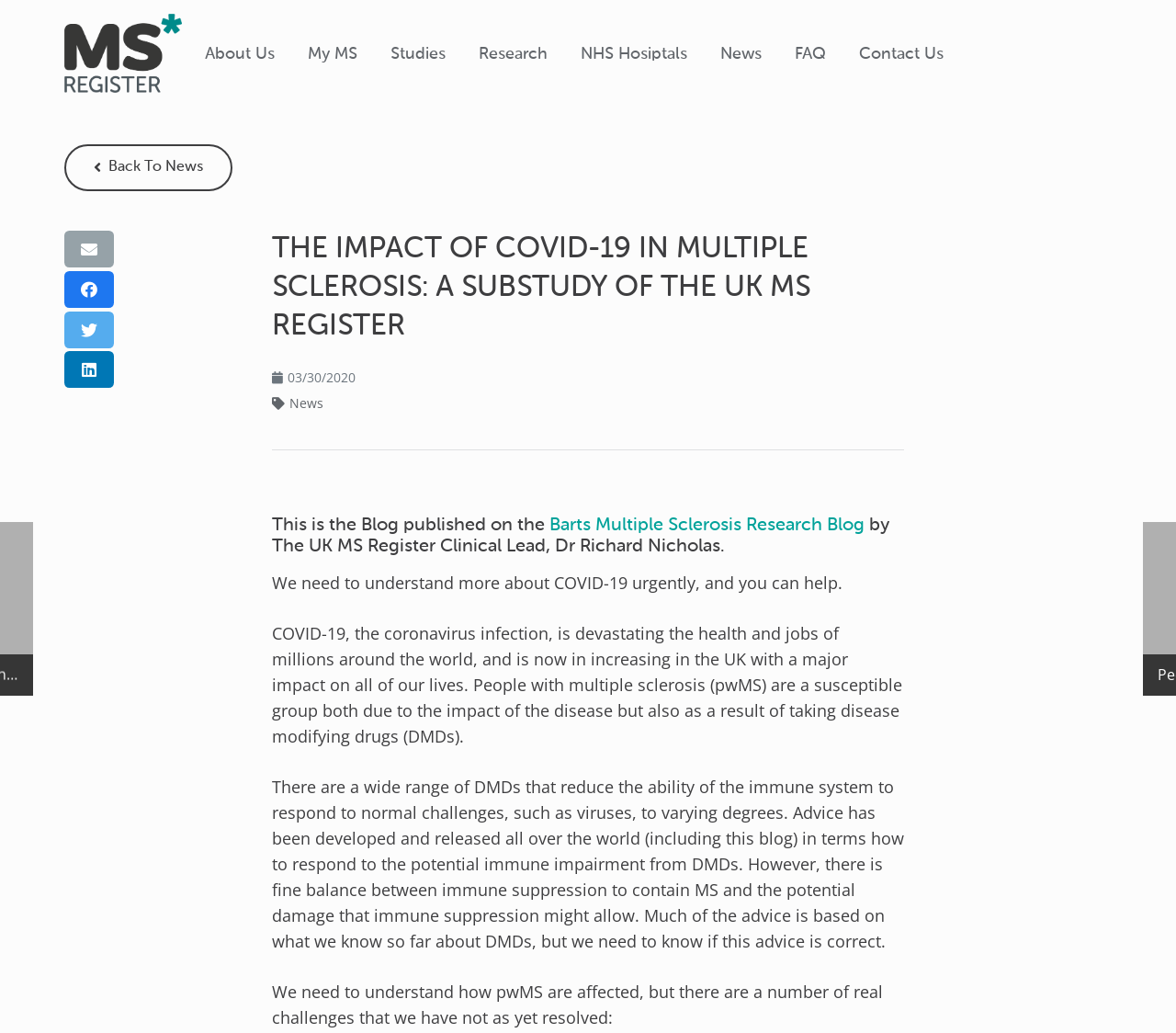Determine the bounding box coordinates of the target area to click to execute the following instruction: "Click on the 'Share this' link."

[0.055, 0.262, 0.097, 0.298]